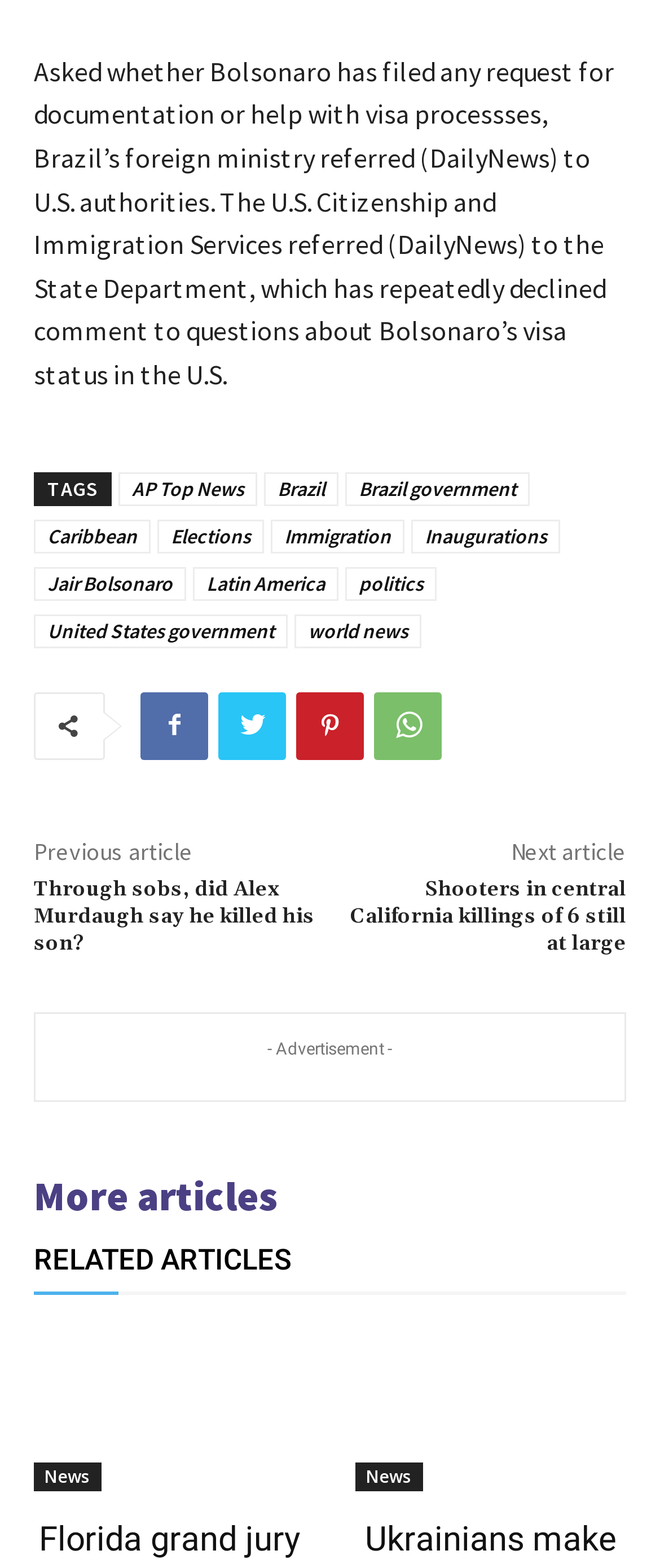Can you determine the bounding box coordinates of the area that needs to be clicked to fulfill the following instruction: "Browse more articles"?

[0.051, 0.746, 0.949, 0.782]